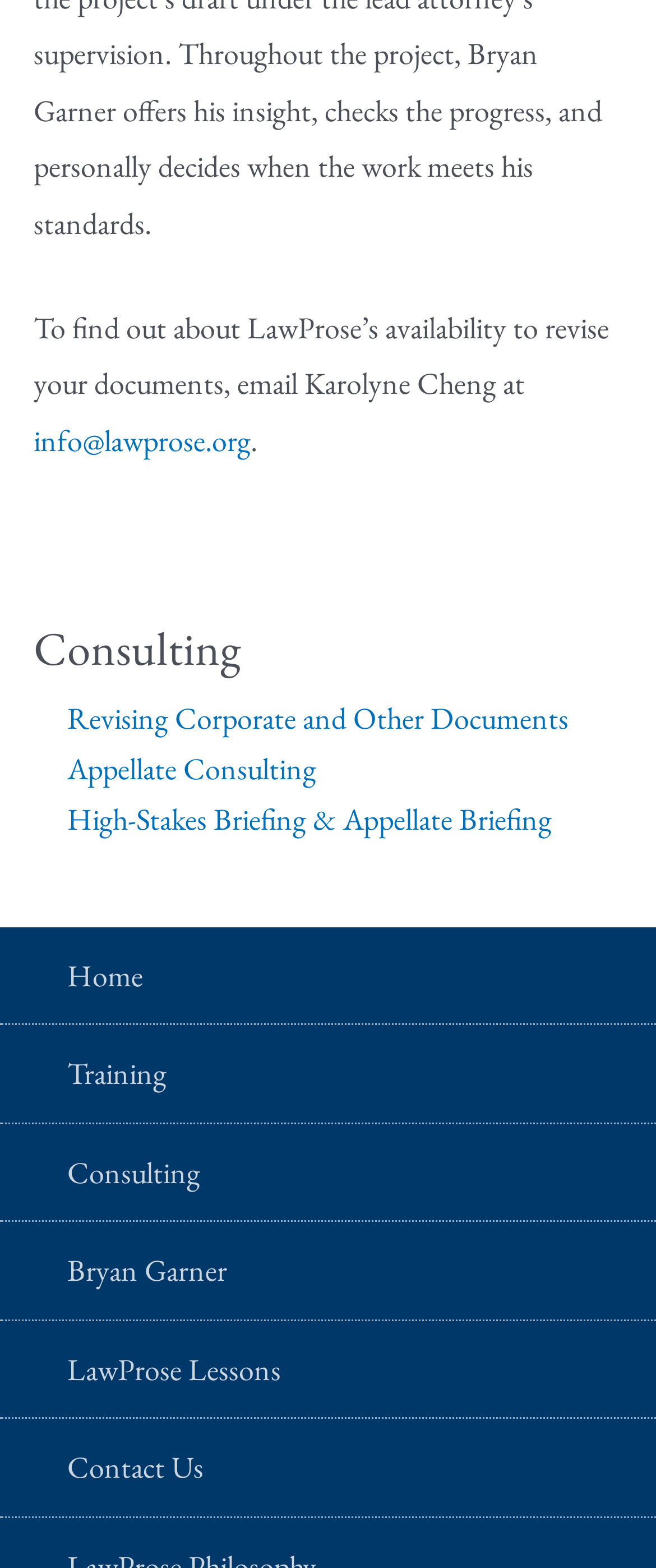Given the element description: "High-Stakes Briefing & Appellate Briefing", predict the bounding box coordinates of this UI element. The coordinates must be four float numbers between 0 and 1, given as [left, top, right, bottom].

[0.103, 0.509, 0.841, 0.534]